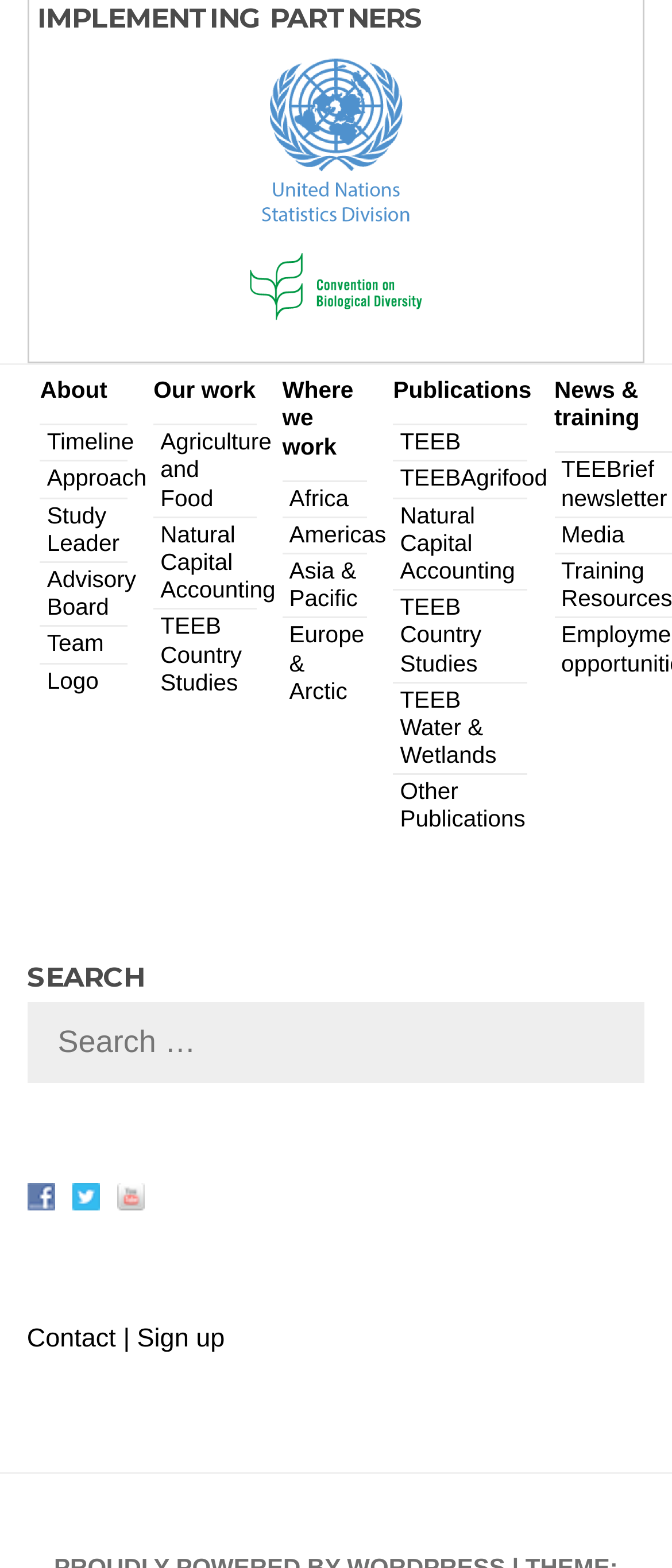Answer this question in one word or a short phrase: What is the last link in the 'Where we work' section?

Europe & Arctic